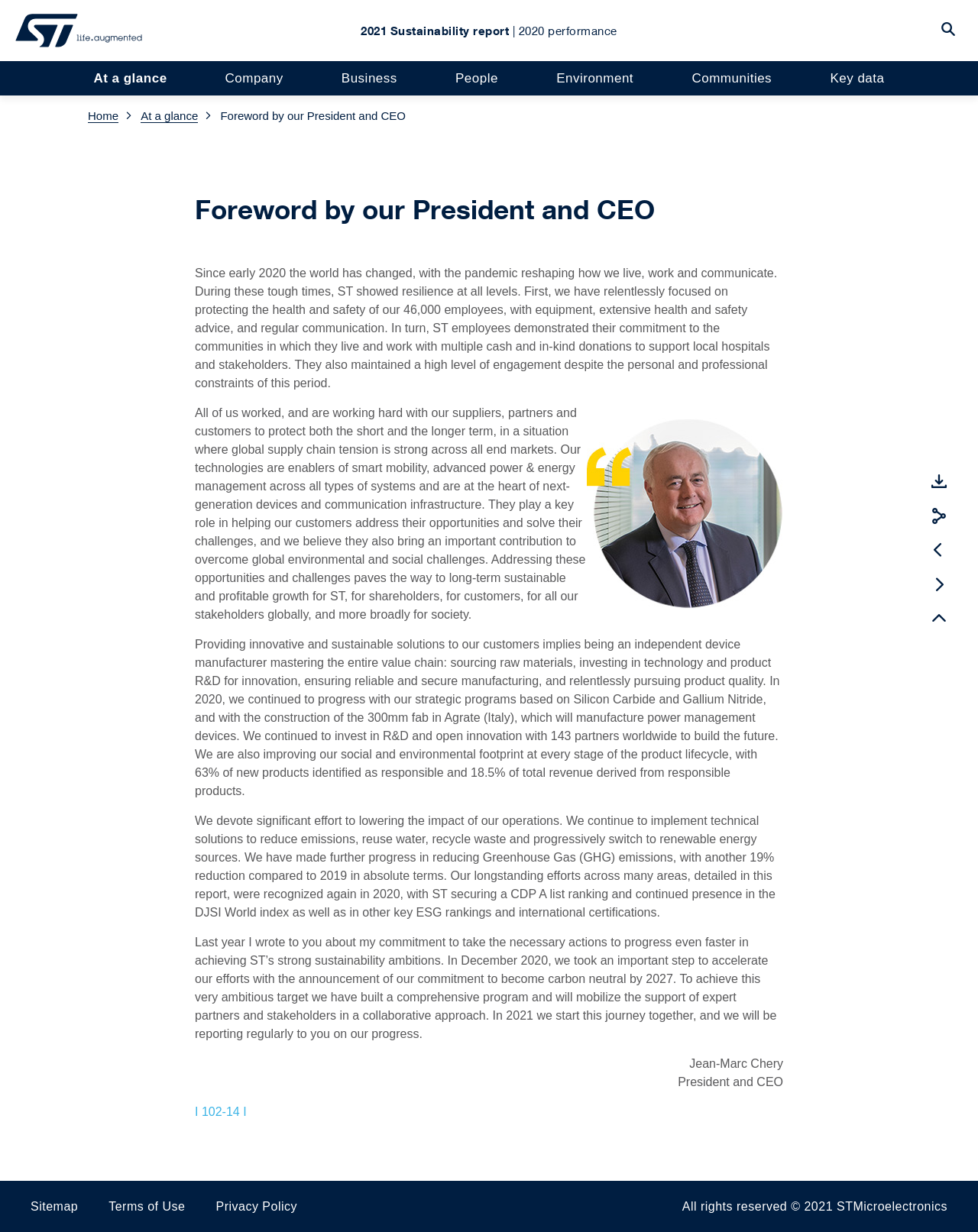Locate the bounding box coordinates of the element that should be clicked to execute the following instruction: "View 2021 Sustainability report".

[0.369, 0.02, 0.631, 0.03]